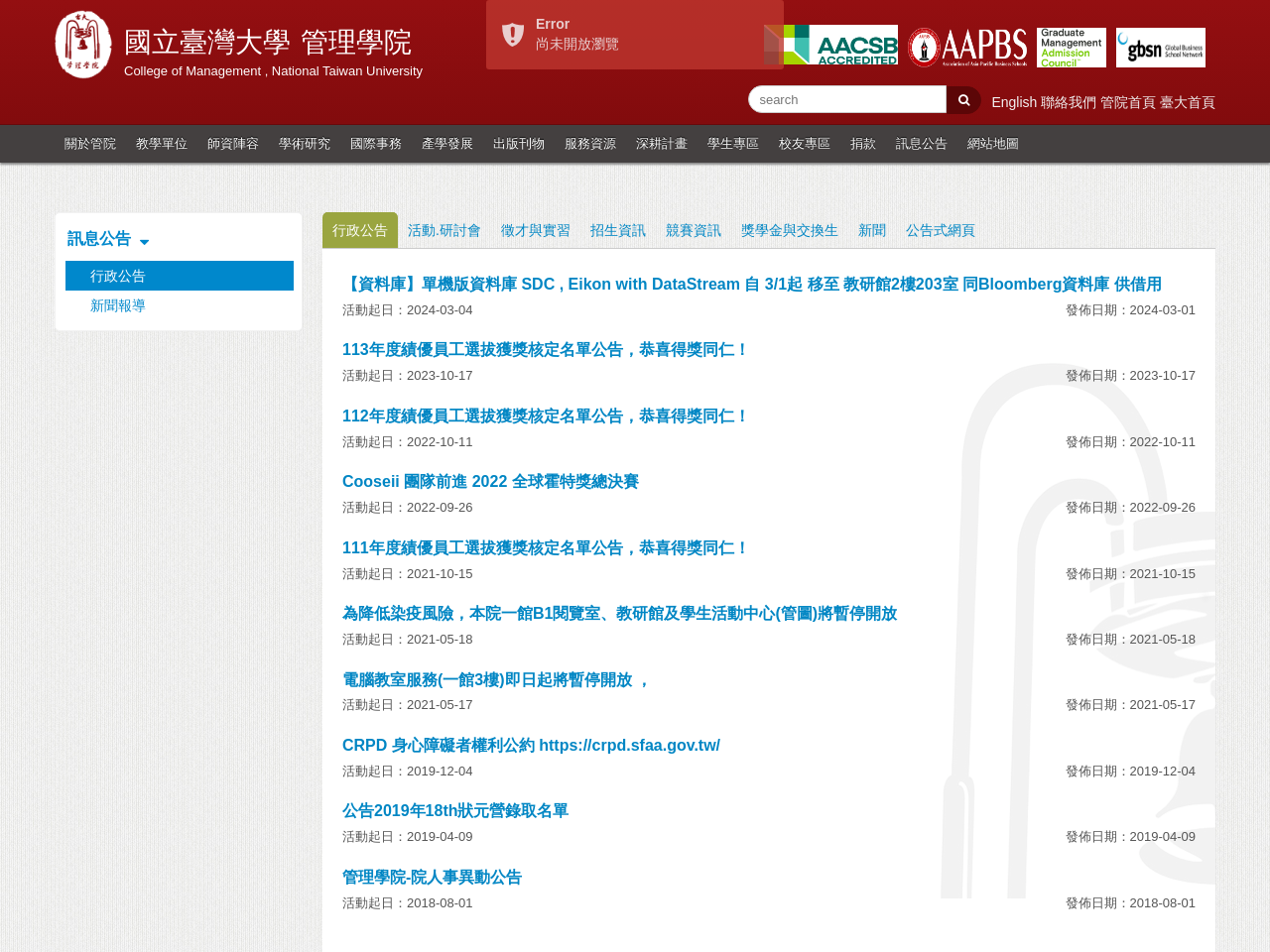Bounding box coordinates are specified in the format (top-left x, top-left y, bottom-right x, bottom-right y). All values are floating point numbers bounded between 0 and 1. Please provide the bounding box coordinate of the region this sentence describes: 出版刊物

[0.38, 0.131, 0.437, 0.171]